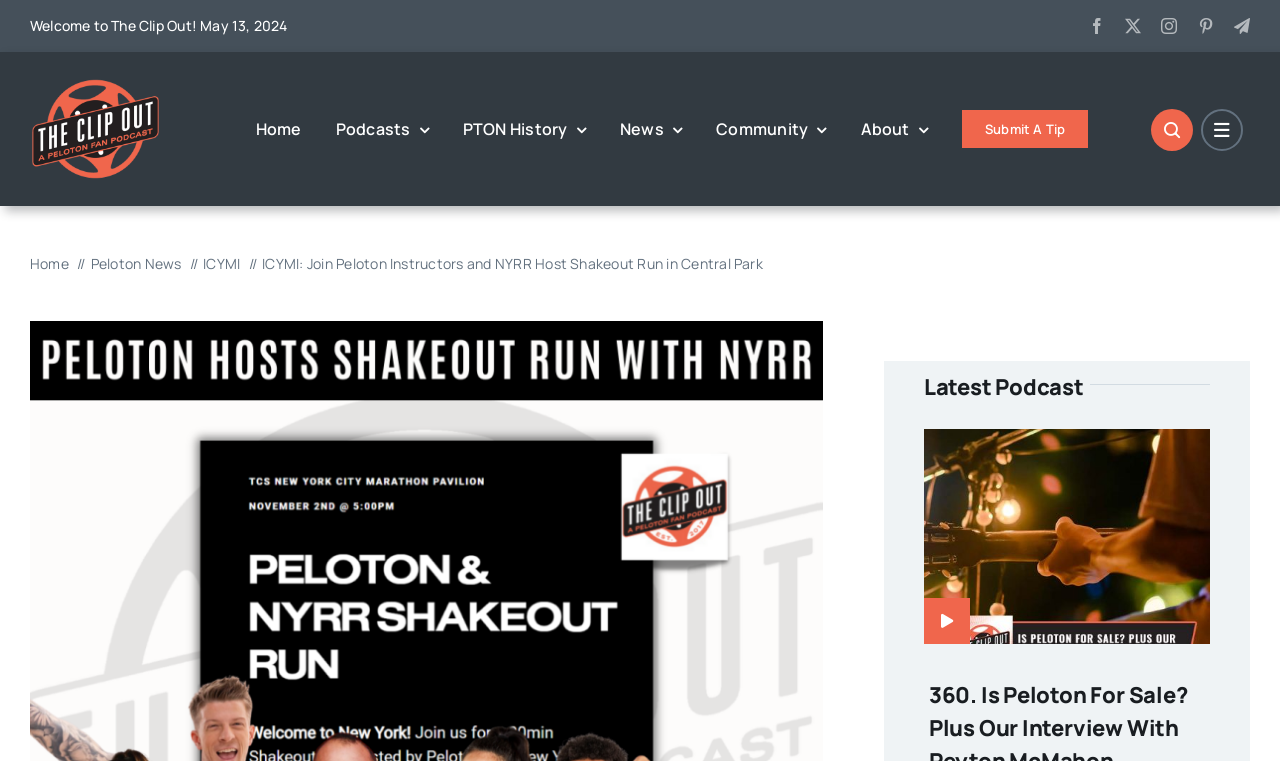Provide a thorough description of the webpage's content and layout.

The webpage appears to be a news article or blog post about a running event, specifically the Peloton & NYRR Shakeout Run in Central Park. At the top of the page, there is a welcome message with the date "May 13, 2024". Below this, there are social media links to Facebook, Twitter, Instagram, Pinterest, and Telegram, aligned horizontally across the top right corner of the page.

To the left of the social media links, there is a logo for "The Clip Out" (TCO) with a link to the main menu, which contains navigation links to various sections of the website, including Home, Podcasts, PTON History, News, Community, About, and Submit A Tip. These links are arranged horizontally and take up a significant portion of the top section of the page.

Below the navigation menu, there is a breadcrumb navigation section with links to Home, Peloton News, and ICYMI, which leads to the main content of the page. The main content is an article about the Peloton & NYRR Shakeout Run, with a heading that reads "ICYMI: Join Peloton Instructors and NYRR Host Shakeout Run in Central Park".

Further down the page, there is a link to a related article about the Peloton NYRR Shakeout Run NYC Marathon 2023. Below this, there is a section dedicated to the latest podcast, with a heading and a link to a podcast episode titled "360. Is Peloton For Sale? Plus Our Interview With Peyton McMahon". This section also includes an image related to the podcast episode.

Overall, the webpage has a clean and organized structure, with clear headings and concise text, making it easy to navigate and find relevant information.